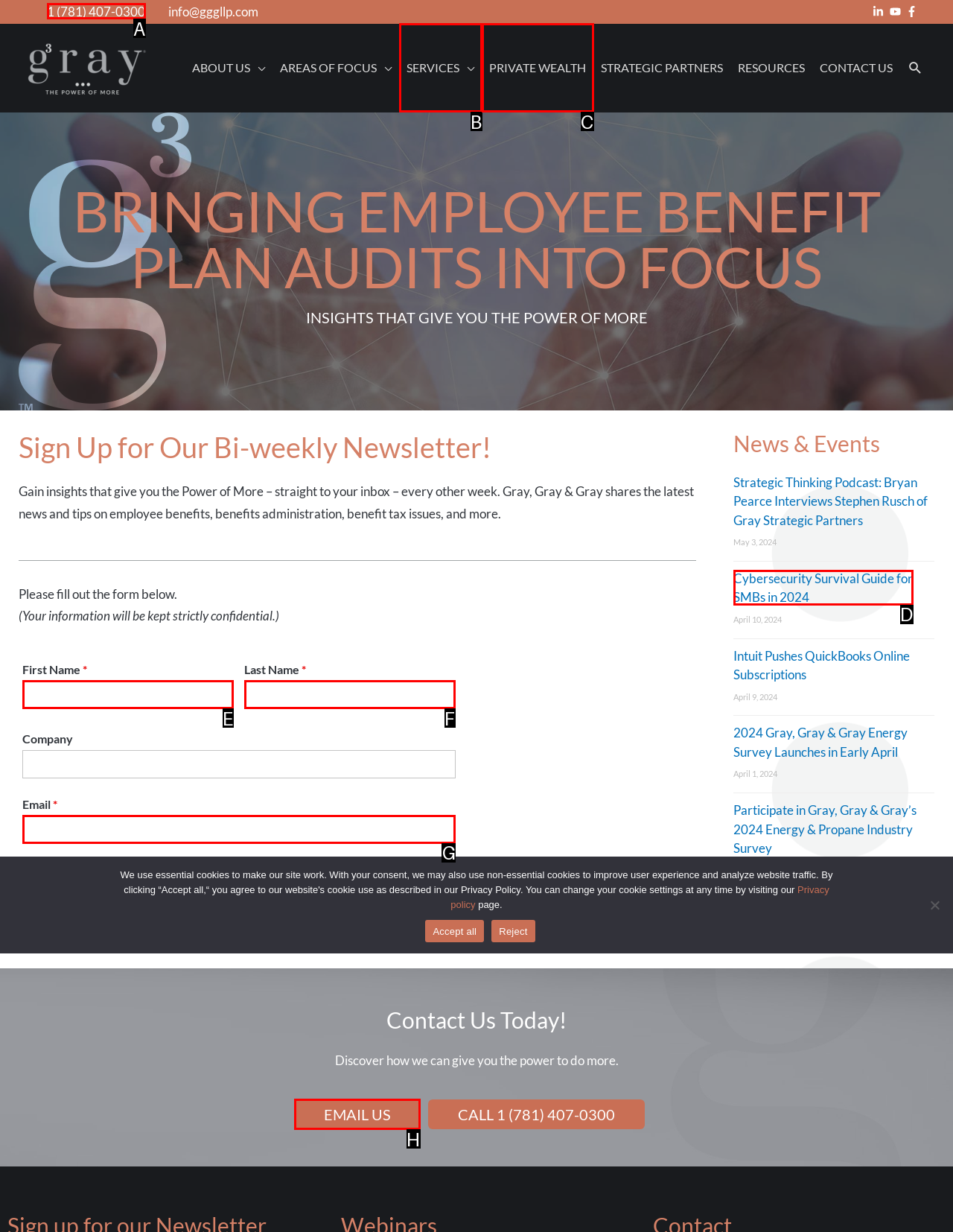Which option should I select to accomplish the task: Click the 'EMAIL US' link? Respond with the corresponding letter from the given choices.

H